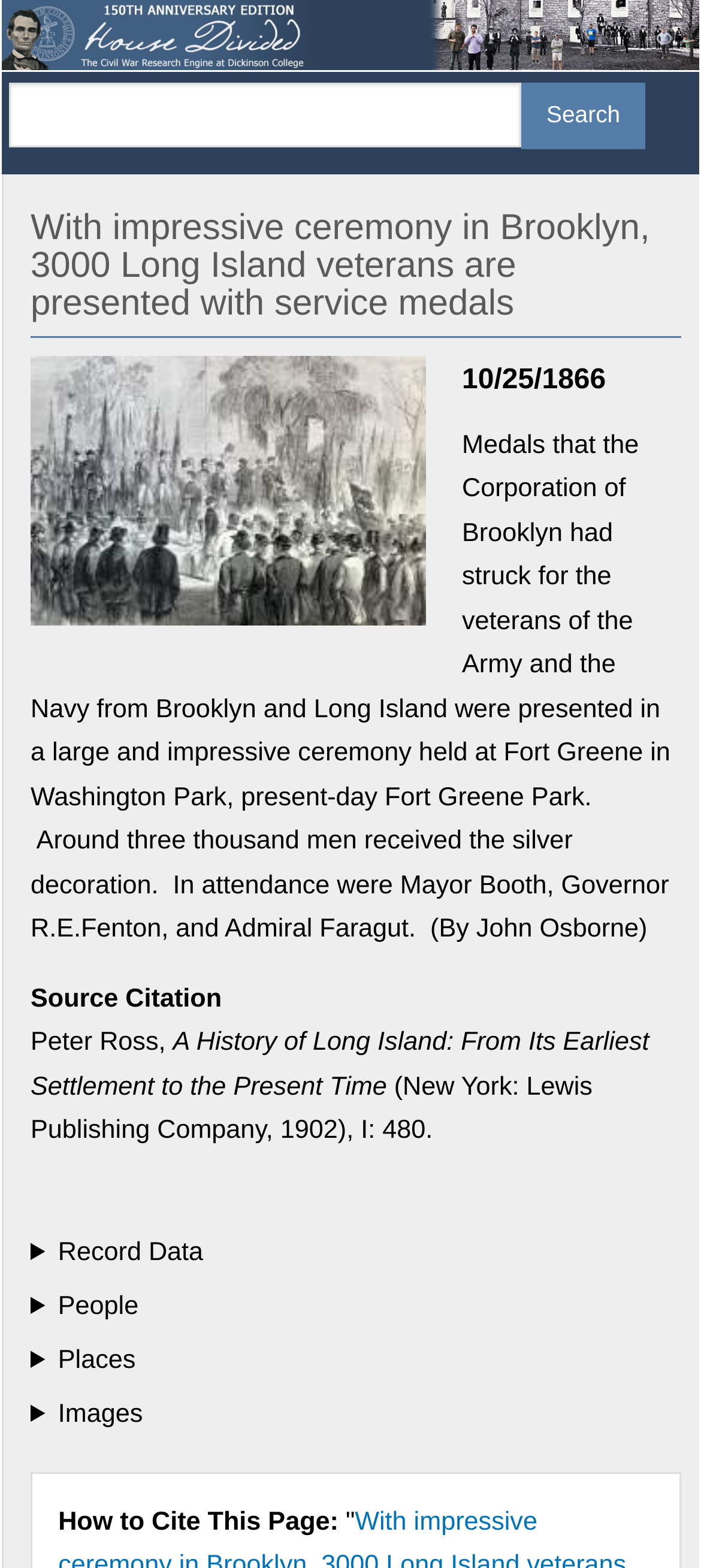Please identify the bounding box coordinates of the clickable area that will allow you to execute the instruction: "Search for something".

[0.744, 0.053, 0.921, 0.095]